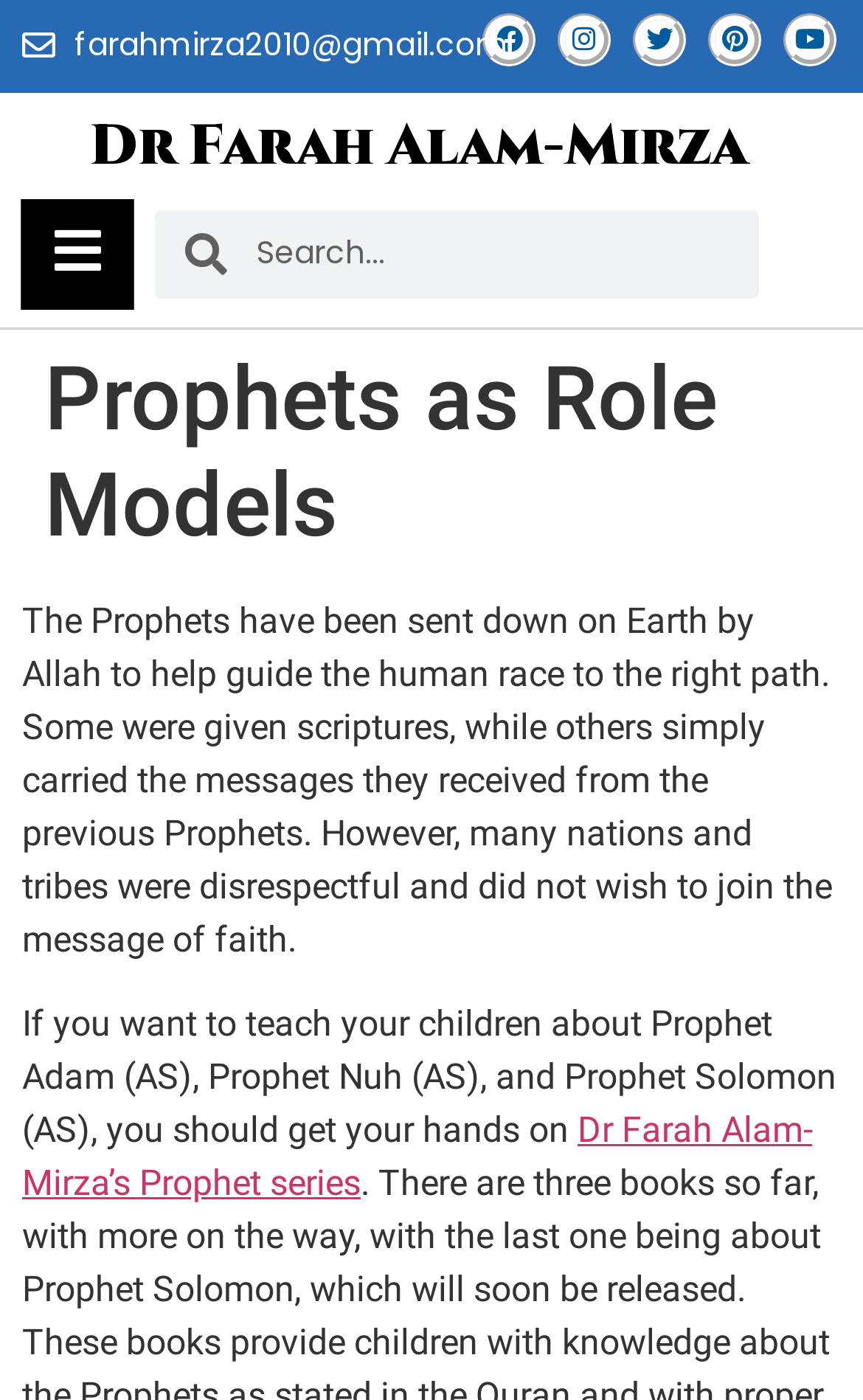Please locate and retrieve the main header text of the webpage.

Prophets as Role Models 